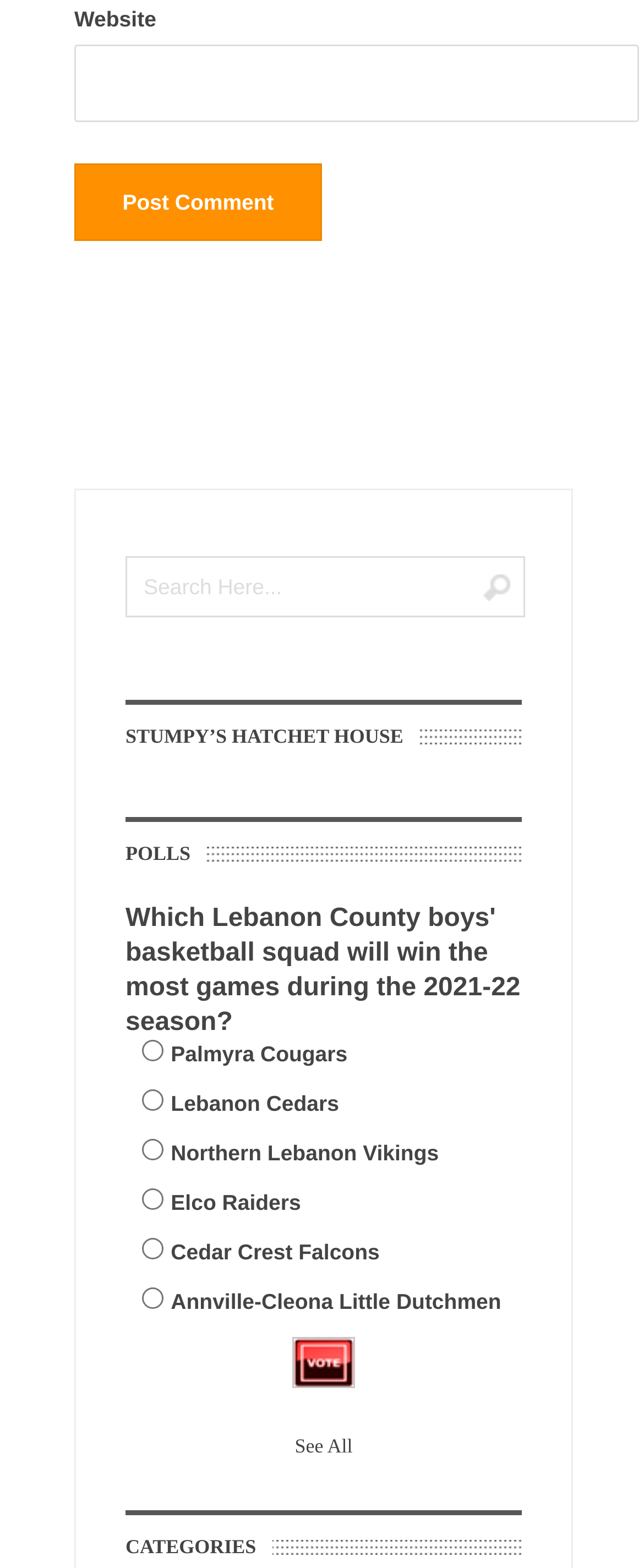What is the name of the hatchet house?
Using the image as a reference, give an elaborate response to the question.

The question is asking for the name of the hatchet house, which can be found in the heading element with the text 'STUMPY’S HATCHET HOUSE'.